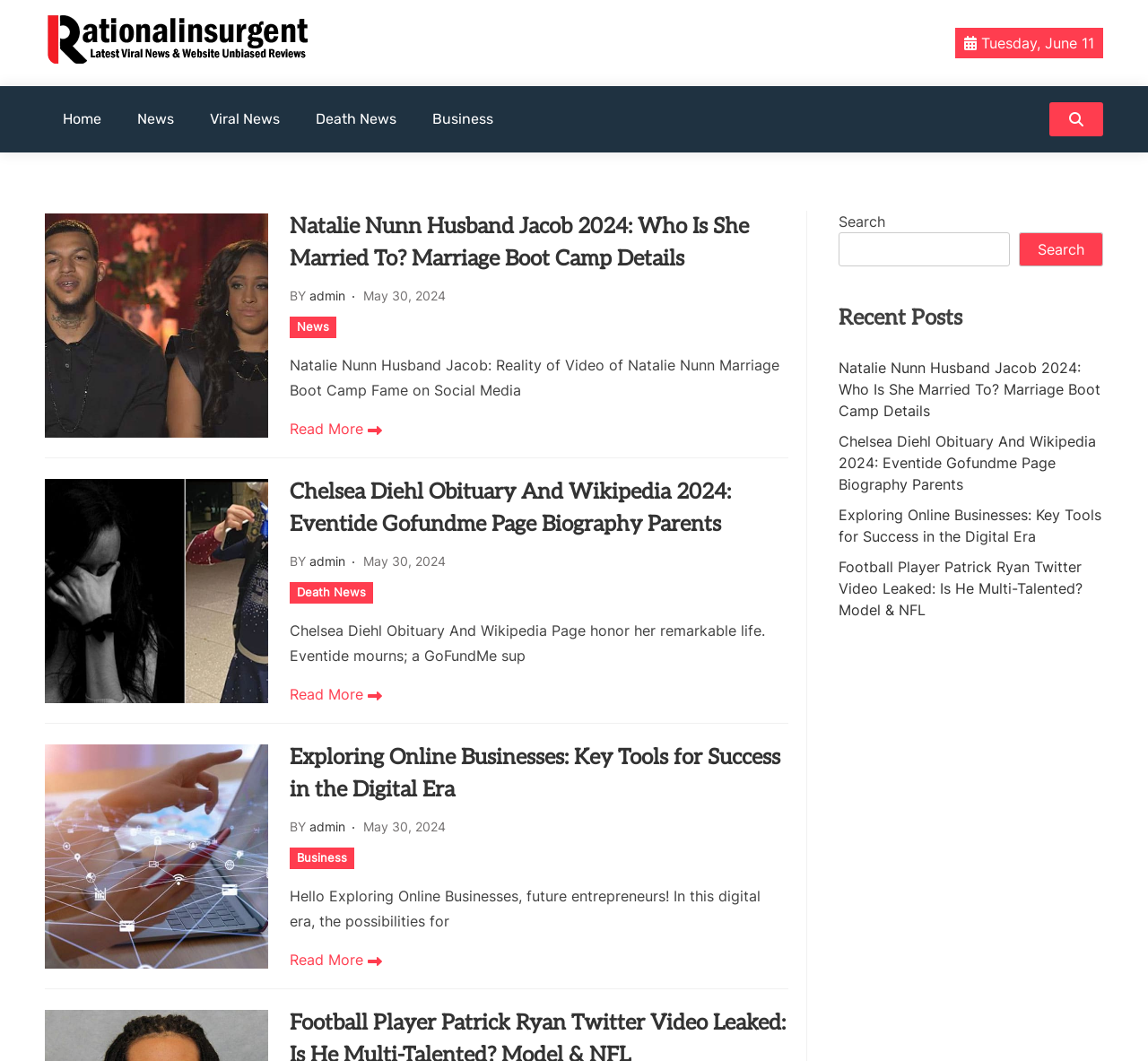Please locate the bounding box coordinates of the element that should be clicked to achieve the given instruction: "Explore Online Businesses".

[0.253, 0.699, 0.686, 0.76]